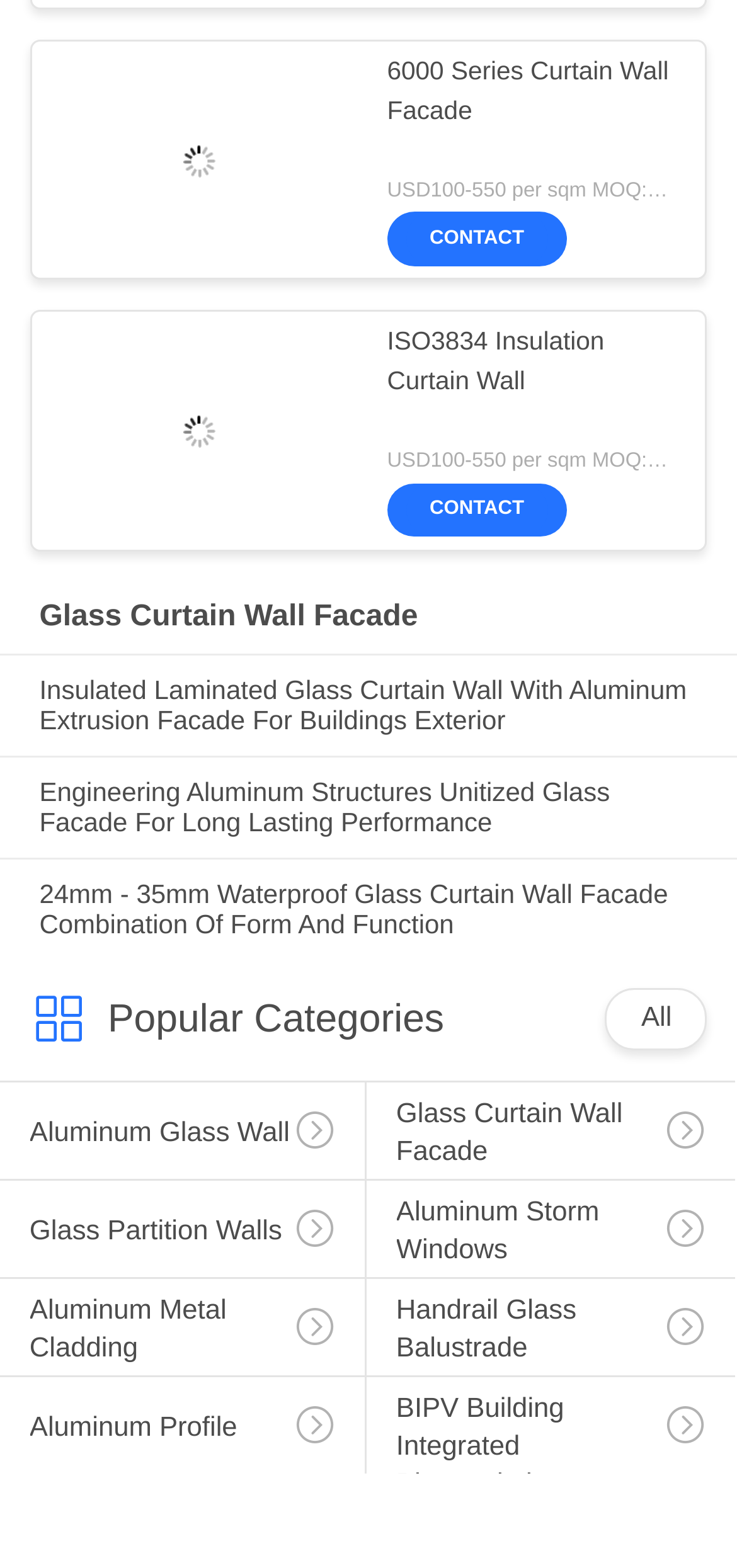What is the price range of the products?
Kindly answer the question with as much detail as you can.

I found the text 'USD100-550 per sqm MOQ:300 sqm' repeated twice on the page, which suggests that this is the price range of the products.